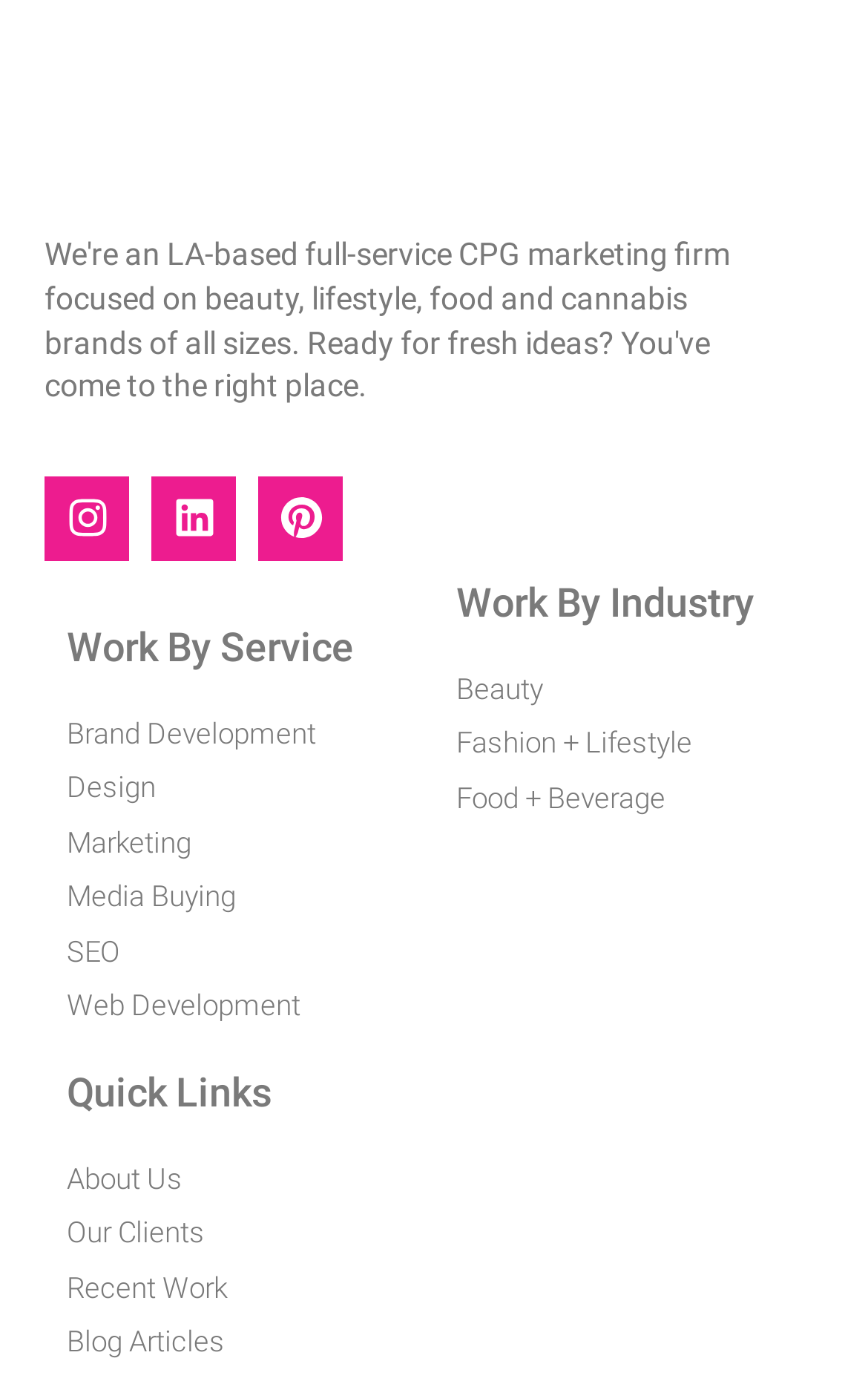Give the bounding box coordinates for this UI element: "Blog Articles". The coordinates should be four float numbers between 0 and 1, arranged as [left, top, right, bottom].

[0.077, 0.954, 0.474, 0.986]